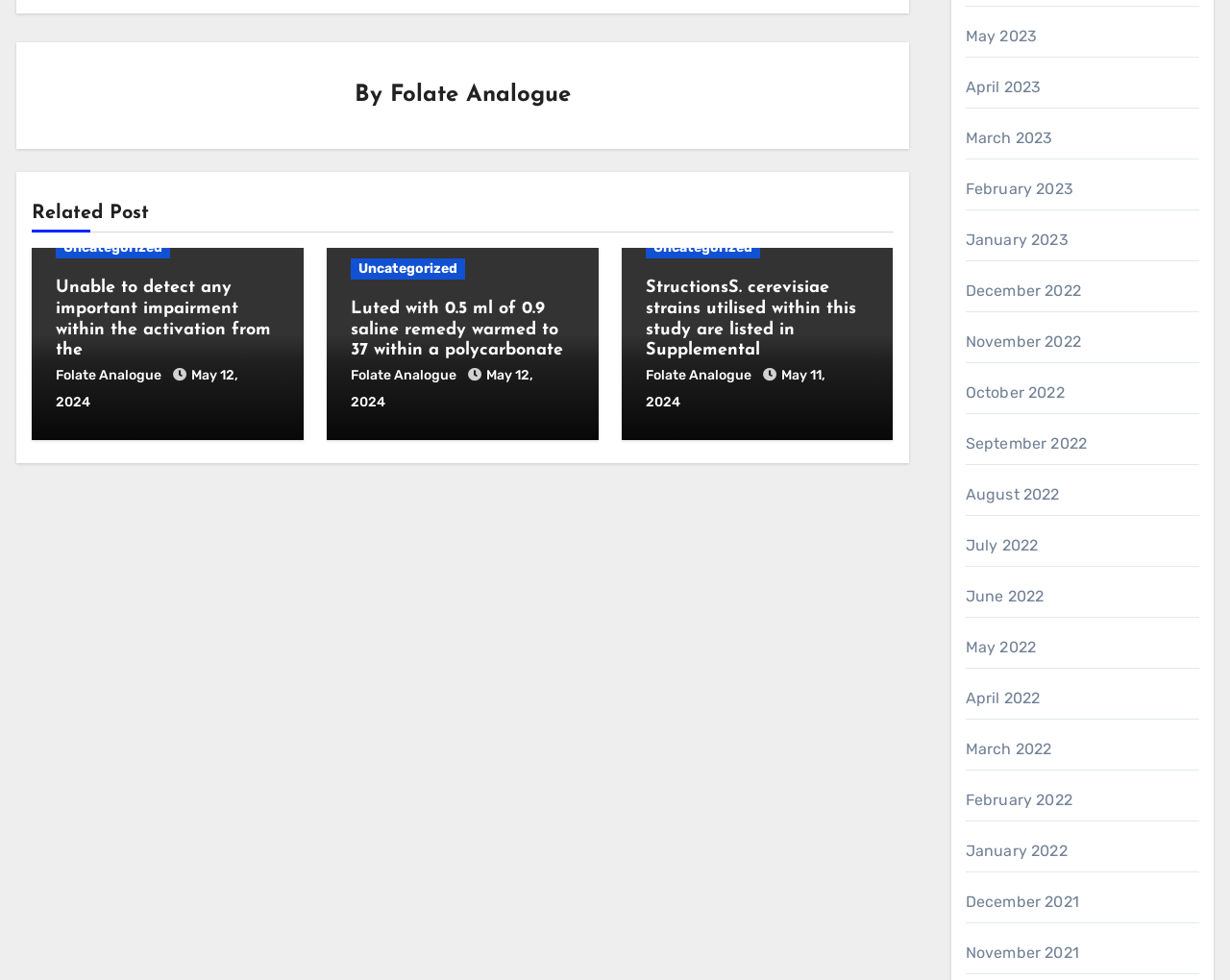Please predict the bounding box coordinates (top-left x, top-left y, bottom-right x, bottom-right y) for the UI element in the screenshot that fits the description: June 2022

[0.785, 0.599, 0.849, 0.618]